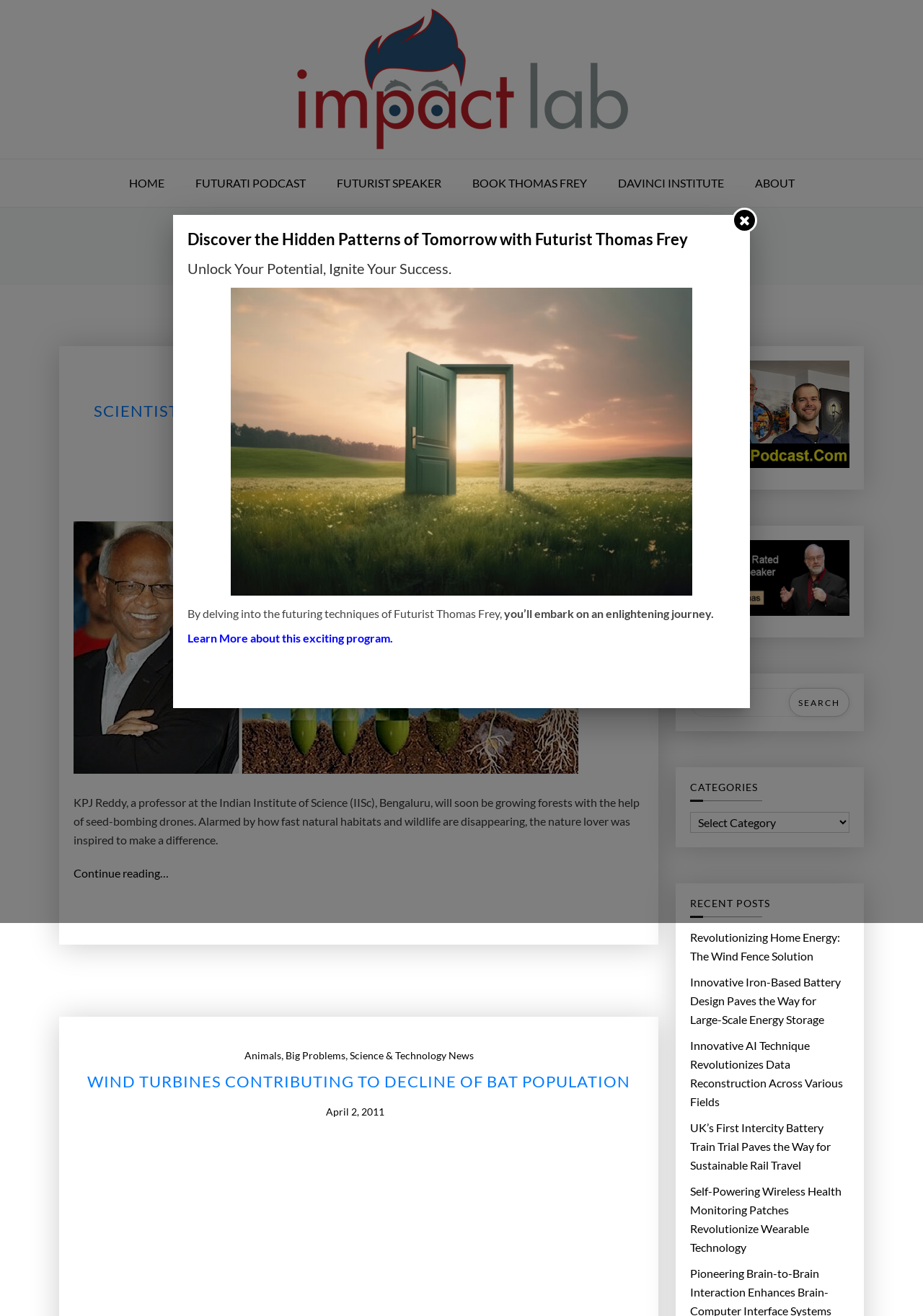What is the purpose of the drones mentioned in the article?
Using the image as a reference, give an elaborate response to the question.

In the article 'SCIENTISTS FROM BENGALURU WILL NOW GROW FORESTS USING DRONES', I found the text 'KPJ Reddy, a professor at the Indian Institute of Science (IISc), Bengaluru, will soon be growing forests with the help of seed-bombing drones.' Therefore, I conclude that the purpose of the drones mentioned in the article is seed-bombing.